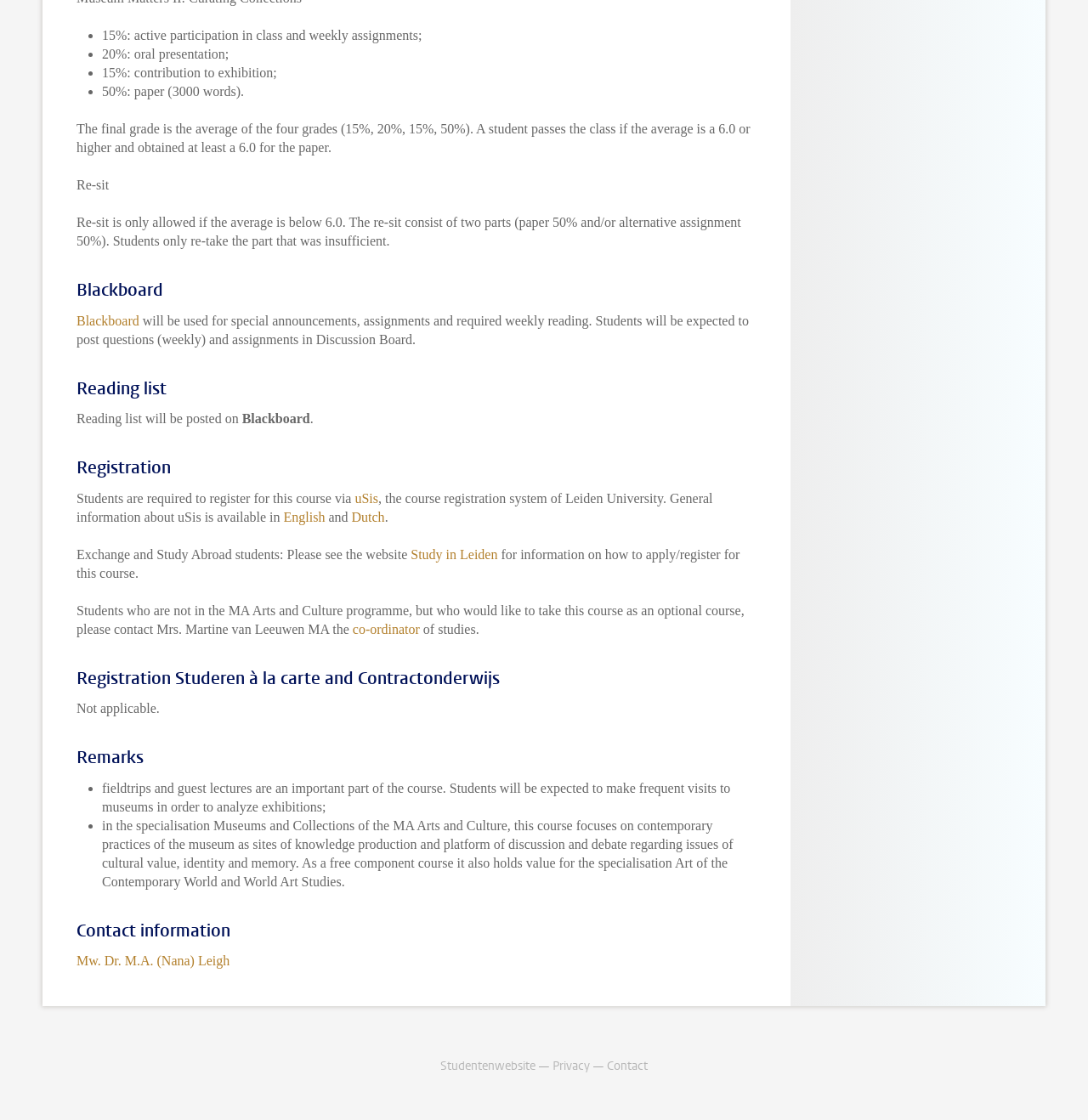Find the bounding box coordinates of the area that needs to be clicked in order to achieve the following instruction: "read English". The coordinates should be specified as four float numbers between 0 and 1, i.e., [left, top, right, bottom].

[0.261, 0.455, 0.299, 0.468]